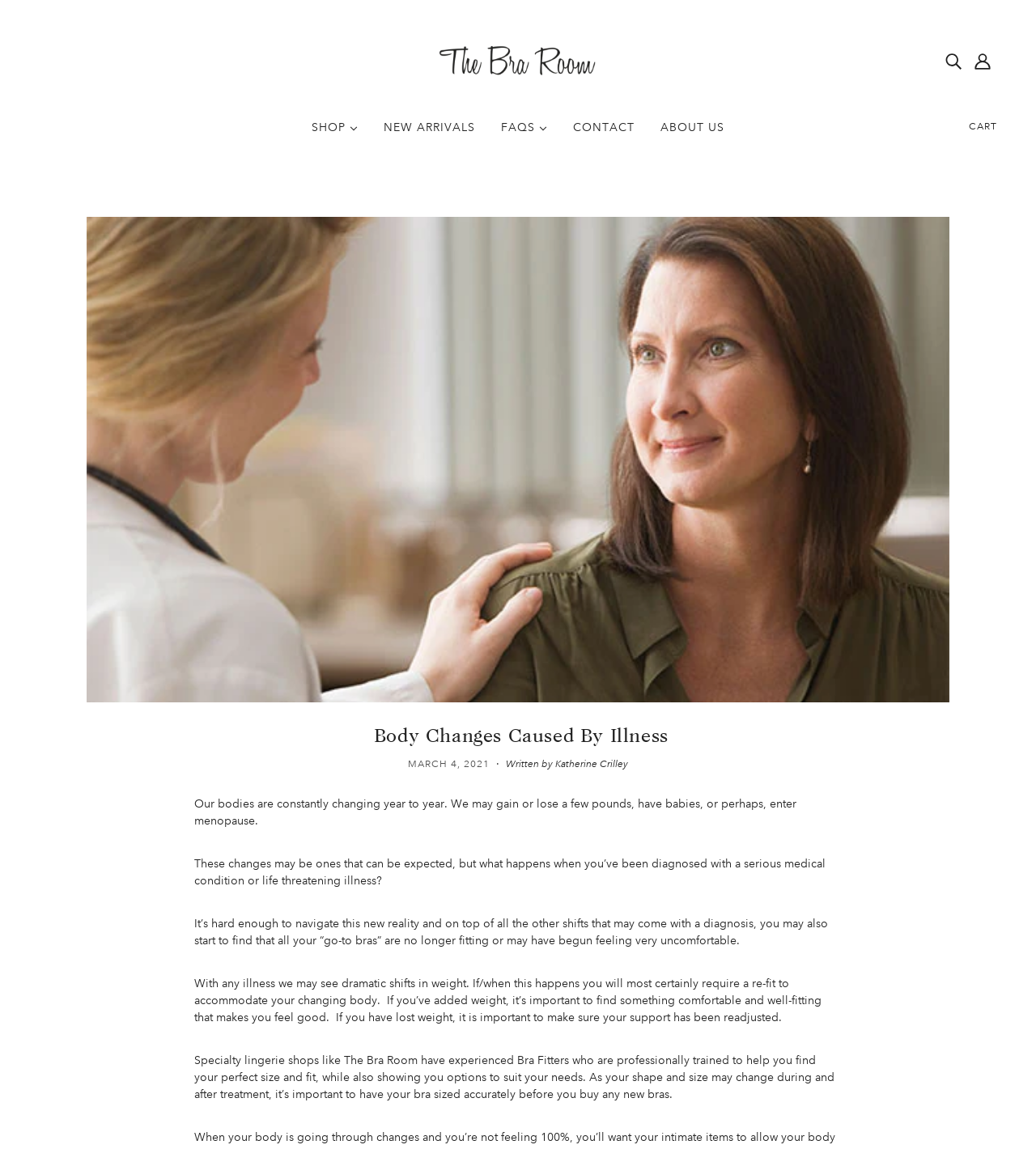Please locate the clickable area by providing the bounding box coordinates to follow this instruction: "Search for something".

[0.906, 0.04, 0.934, 0.066]